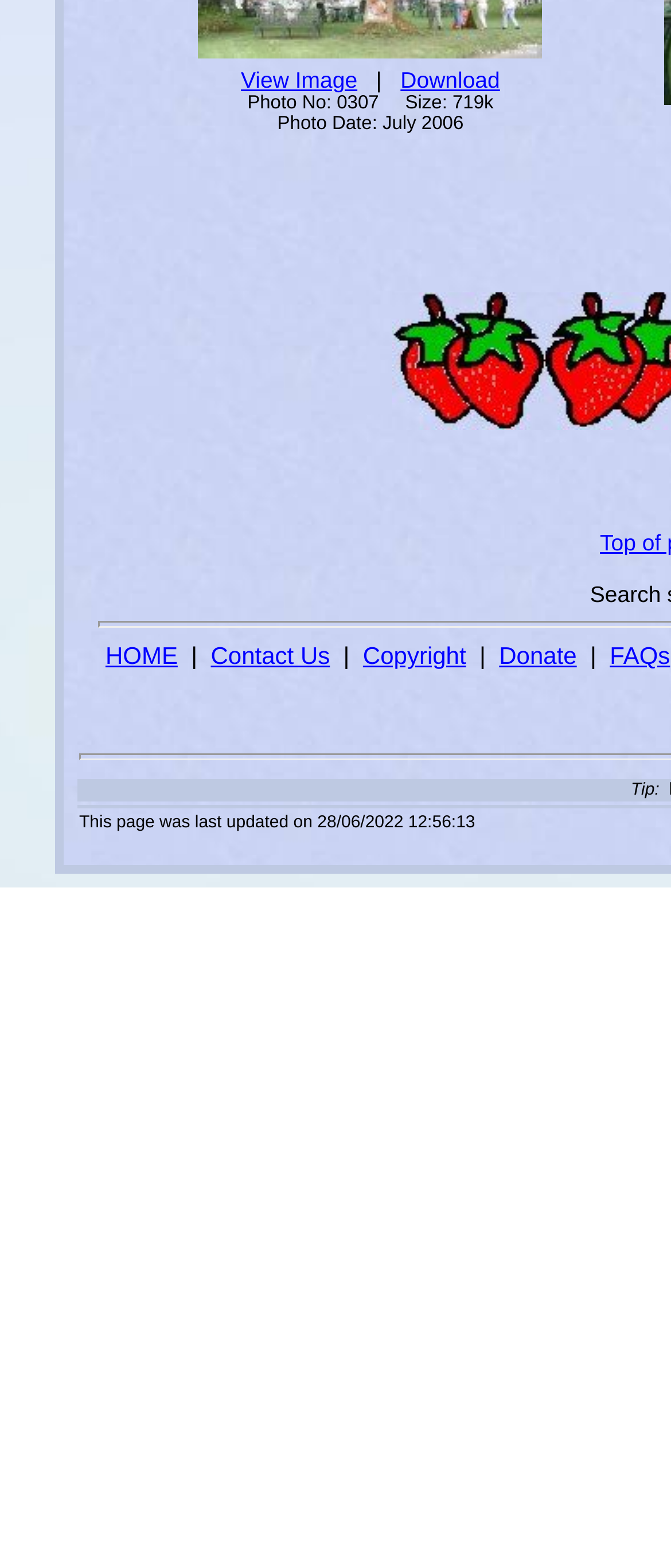Extract the bounding box coordinates of the UI element described by: "View Image". The coordinates should include four float numbers ranging from 0 to 1, e.g., [left, top, right, bottom].

[0.325, 0.271, 0.498, 0.288]